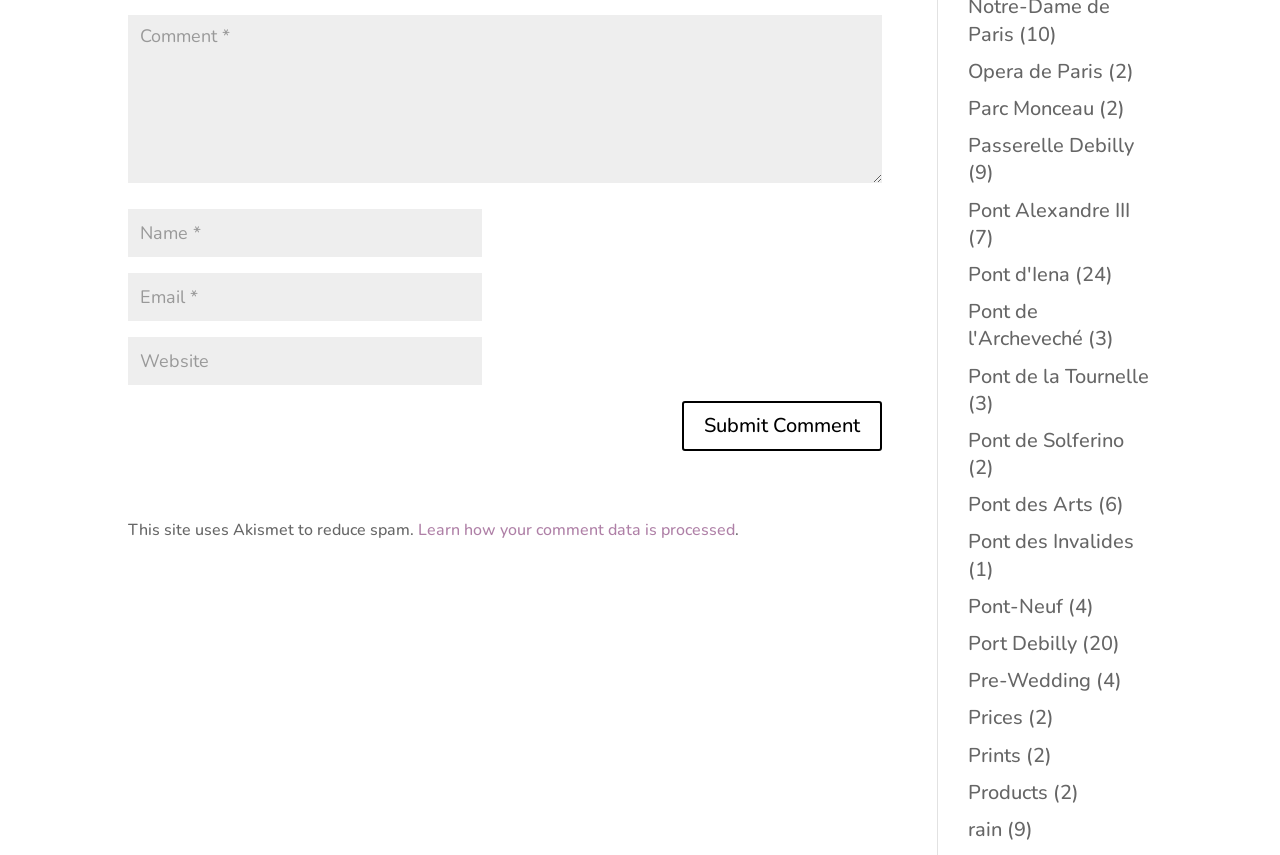Please give the bounding box coordinates of the area that should be clicked to fulfill the following instruction: "Visit Opera de Paris". The coordinates should be in the format of four float numbers from 0 to 1, i.e., [left, top, right, bottom].

[0.756, 0.068, 0.862, 0.099]